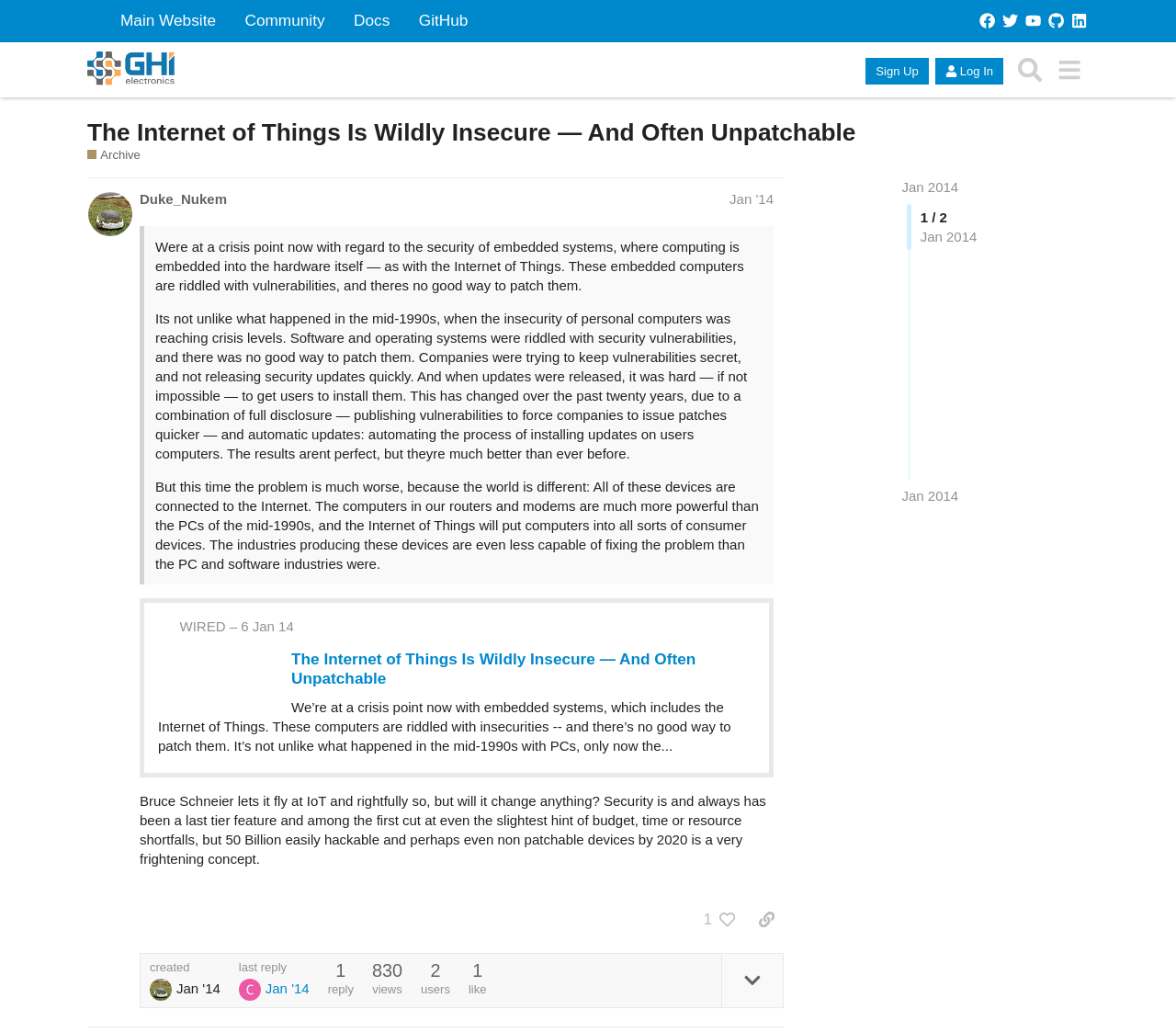Identify the bounding box coordinates of the section that should be clicked to achieve the task described: "Read the article 'The Internet of Things Is Wildly Insecure — And Often Unpatchable'".

[0.134, 0.63, 0.642, 0.732]